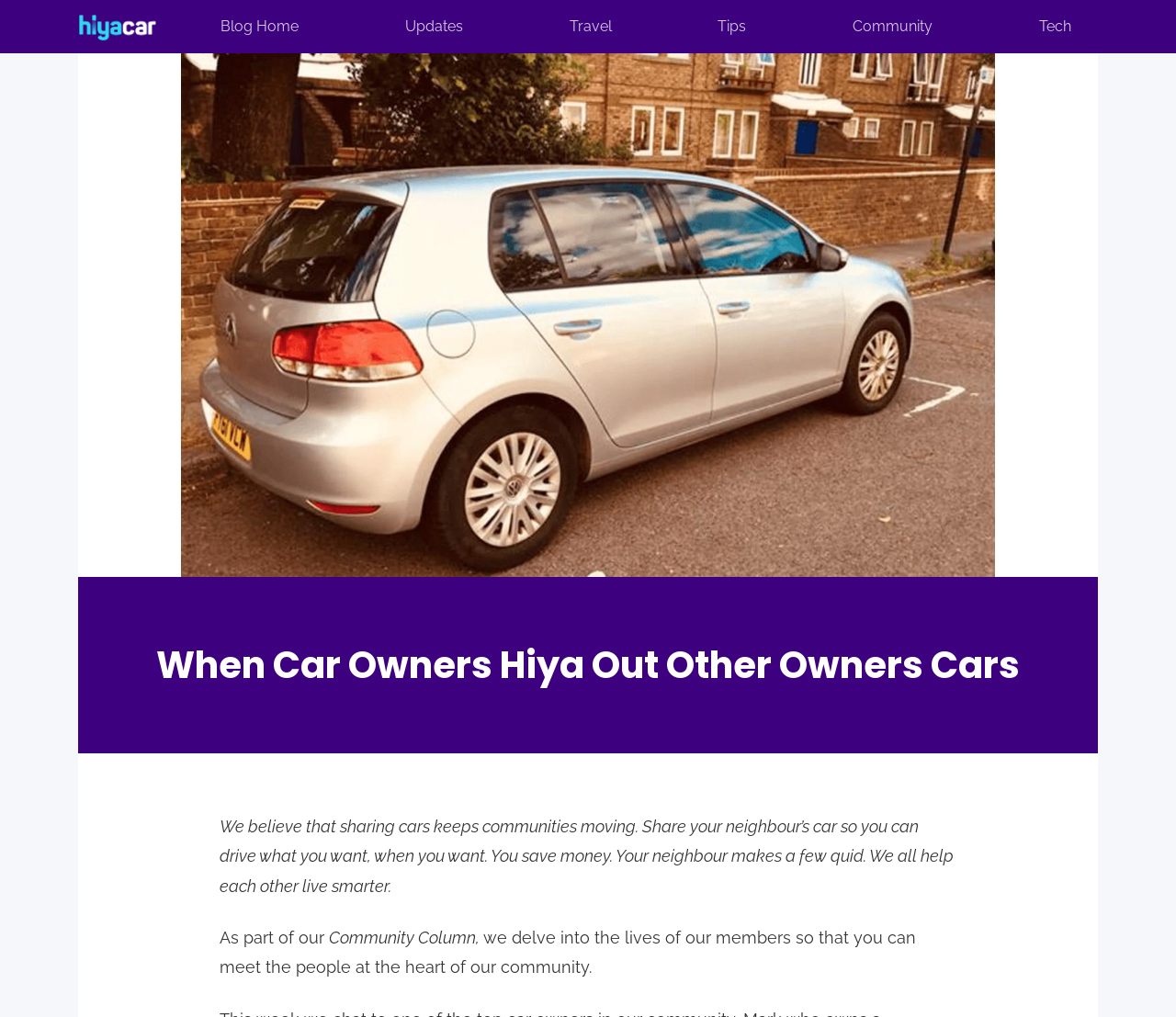Examine the image and give a thorough answer to the following question:
What is the main topic of the blog post?

The main topic of the blog post is about car sharing, as indicated by the heading 'When Car Owners Hiya Out Other Owners Cars' and the text that follows, which discusses the benefits of sharing cars.